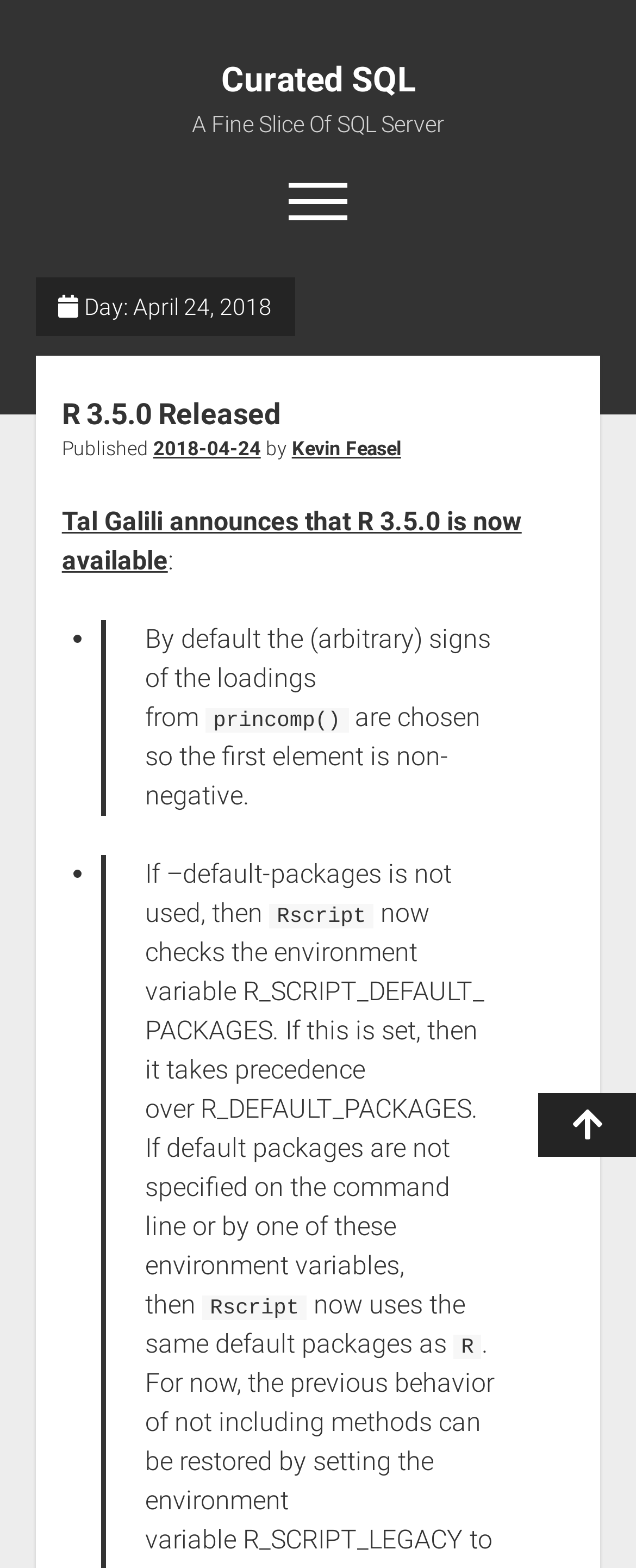Please determine the bounding box coordinates for the UI element described as: "2018-04-24".

[0.241, 0.279, 0.41, 0.293]